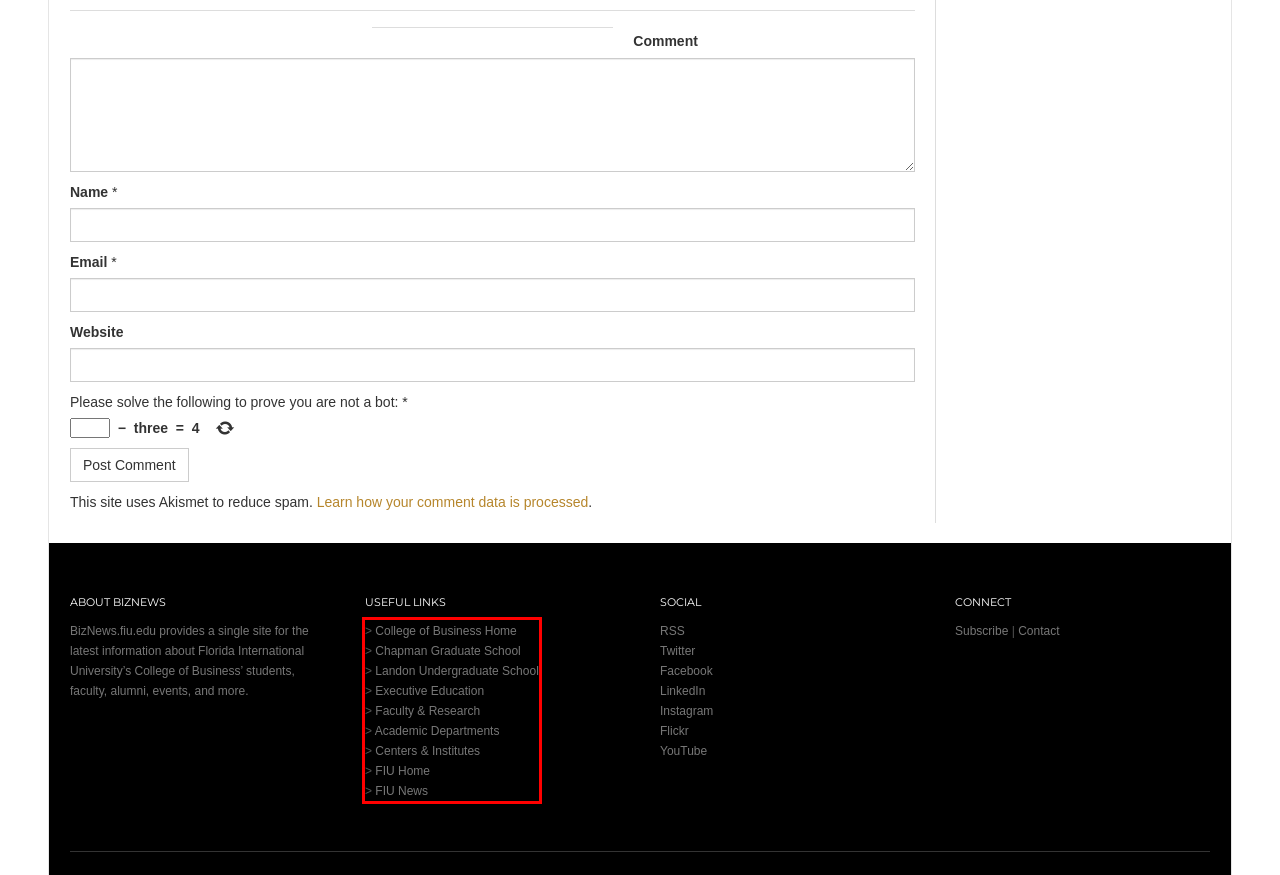Given a webpage screenshot, locate the red bounding box and extract the text content found inside it.

> College of Business Home > Chapman Graduate School > Landon Undergraduate School > Executive Education > Faculty & Research > Academic Departments > Centers & Institutes > FIU Home > FIU News